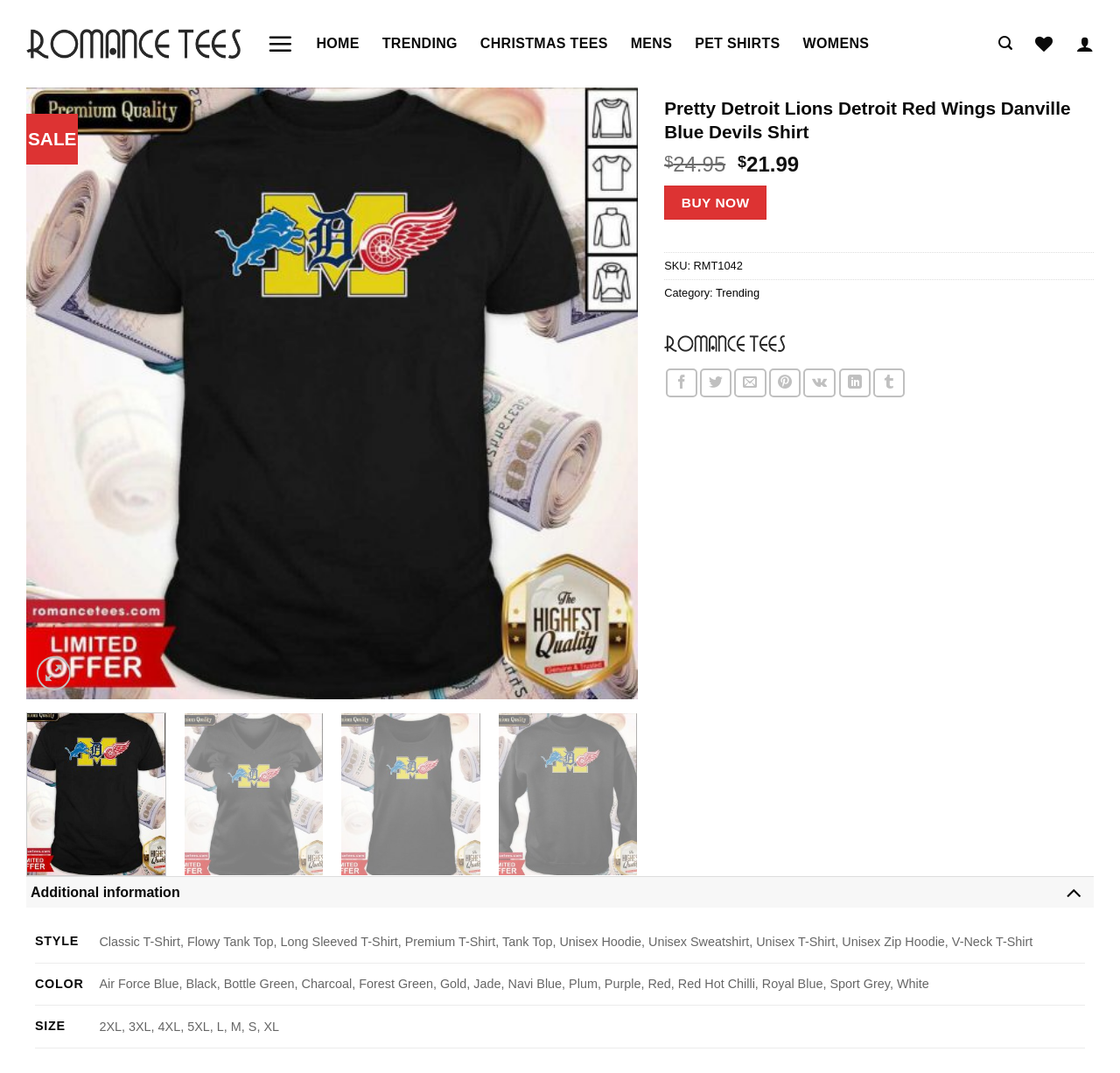Analyze the image and deliver a detailed answer to the question: What is the brand of the shirt?

I found the answer by looking at the brand information on the webpage, which is displayed next to the shirt's name.